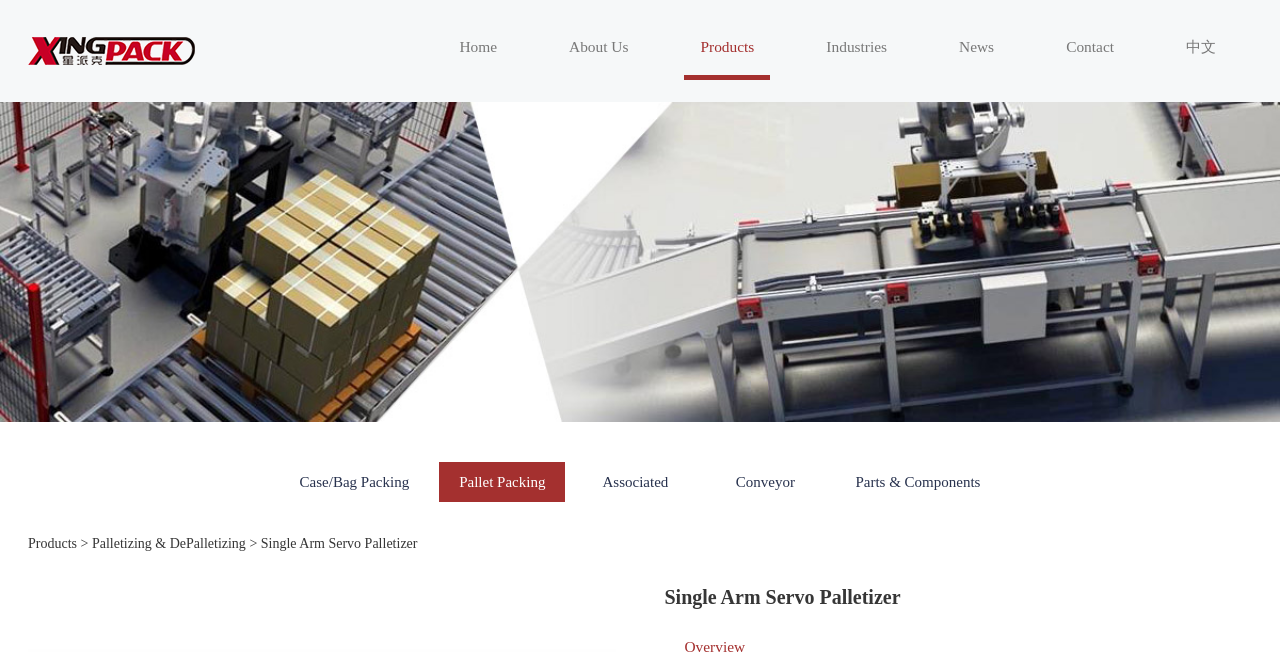Determine the bounding box coordinates of the region I should click to achieve the following instruction: "View Products". Ensure the bounding box coordinates are four float numbers between 0 and 1, i.e., [left, top, right, bottom].

[0.535, 0.0, 0.602, 0.156]